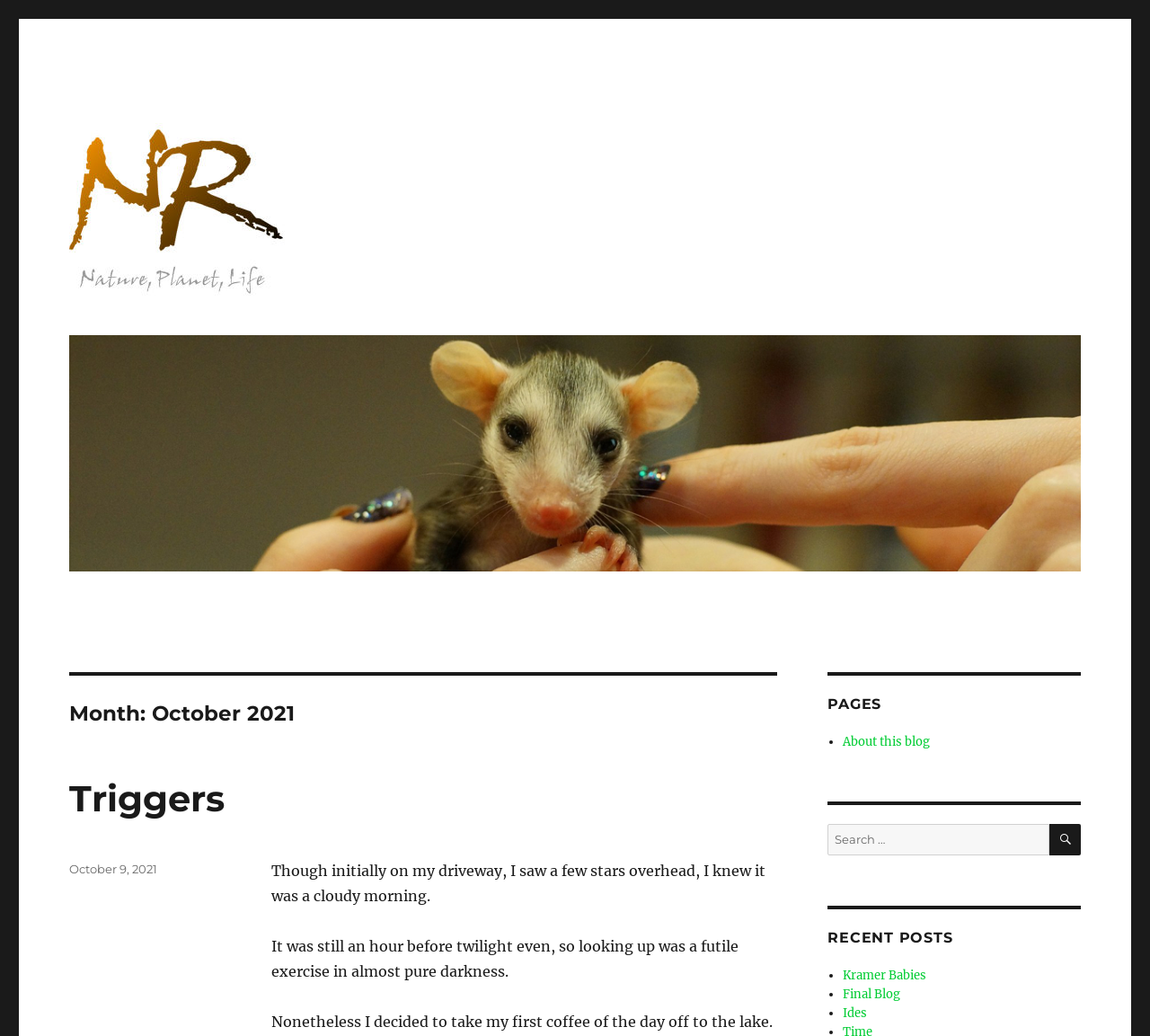Please find the bounding box coordinates of the element that you should click to achieve the following instruction: "go to Neville Ronan Blog homepage". The coordinates should be presented as four float numbers between 0 and 1: [left, top, right, bottom].

[0.06, 0.091, 0.248, 0.299]